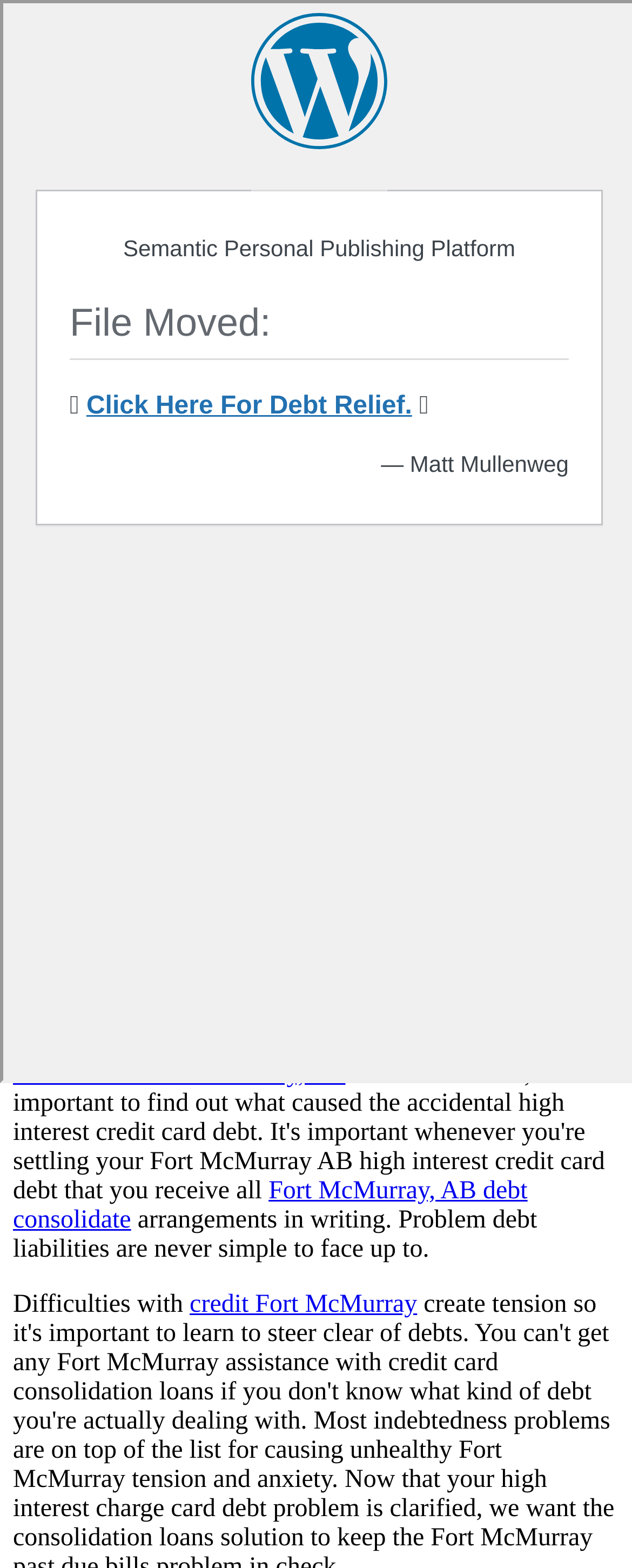How many links are there in the webpage?
Answer the question with a detailed explanation, including all necessary information.

There are 7 links in the webpage, which can be identified by their element types as 'link'. These links are 'MyHeartToFear.net', 'Privacy Policy', 'admin', 'consolidate debt Fort McMurray', 'Fort McMurray Alberta debt consolidate', 'credit consolidate Fort McMurray, AB', and 'Fort McMurray, AB debt consolidate'.